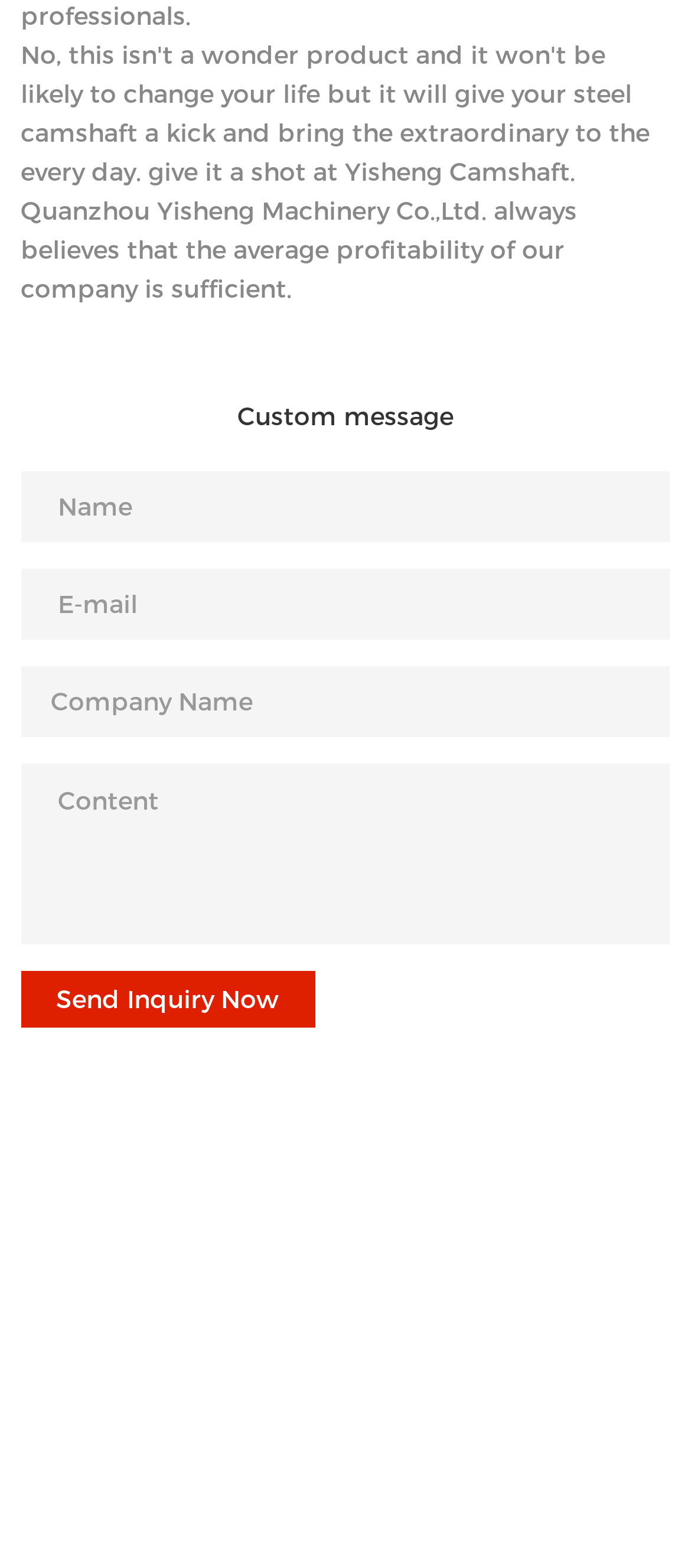Using the format (top-left x, top-left y, bottom-right x, bottom-right y), and given the element description, identify the bounding box coordinates within the screenshot: name="contents" placeholder="Content"

[0.03, 0.487, 0.97, 0.602]